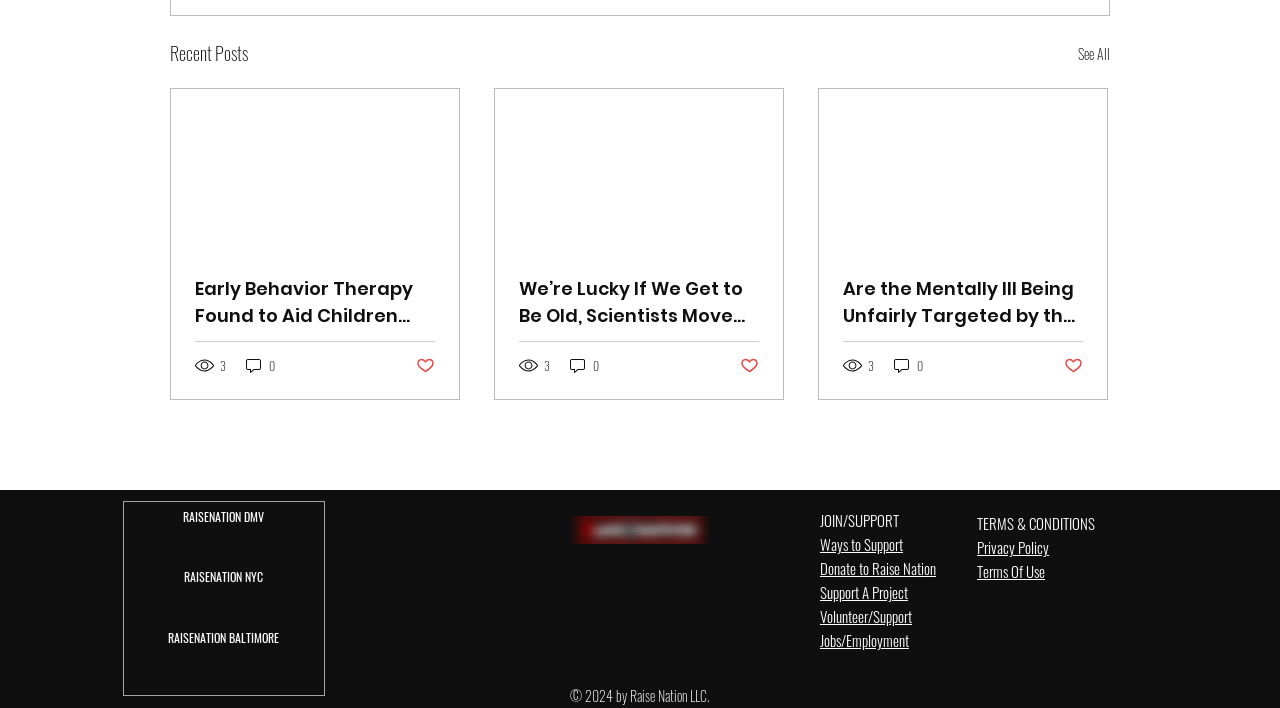Answer the question briefly using a single word or phrase: 
How many articles are displayed?

3